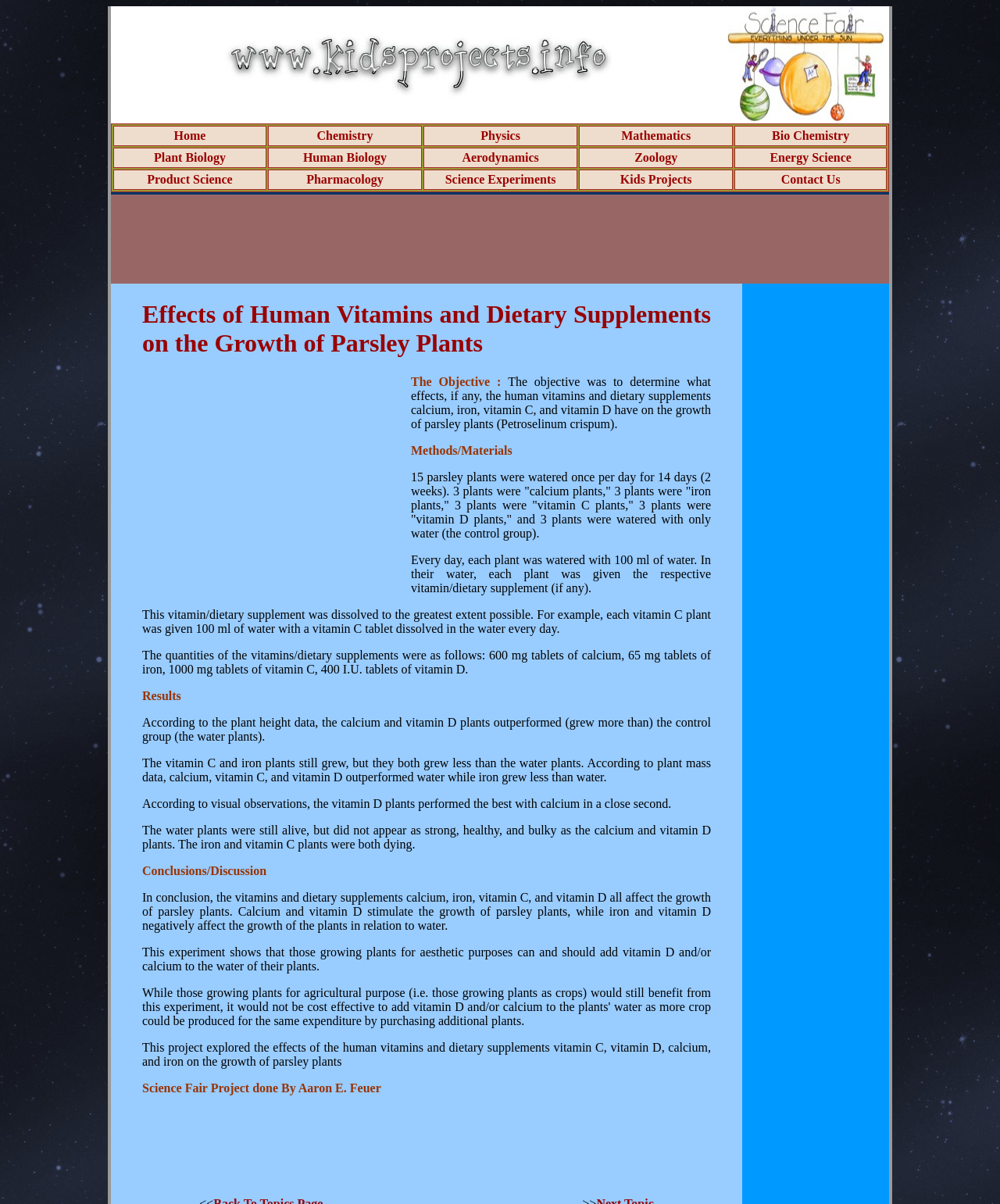Locate the bounding box coordinates of the clickable region to complete the following instruction: "Click on the Pharmacology link."

[0.306, 0.143, 0.383, 0.154]